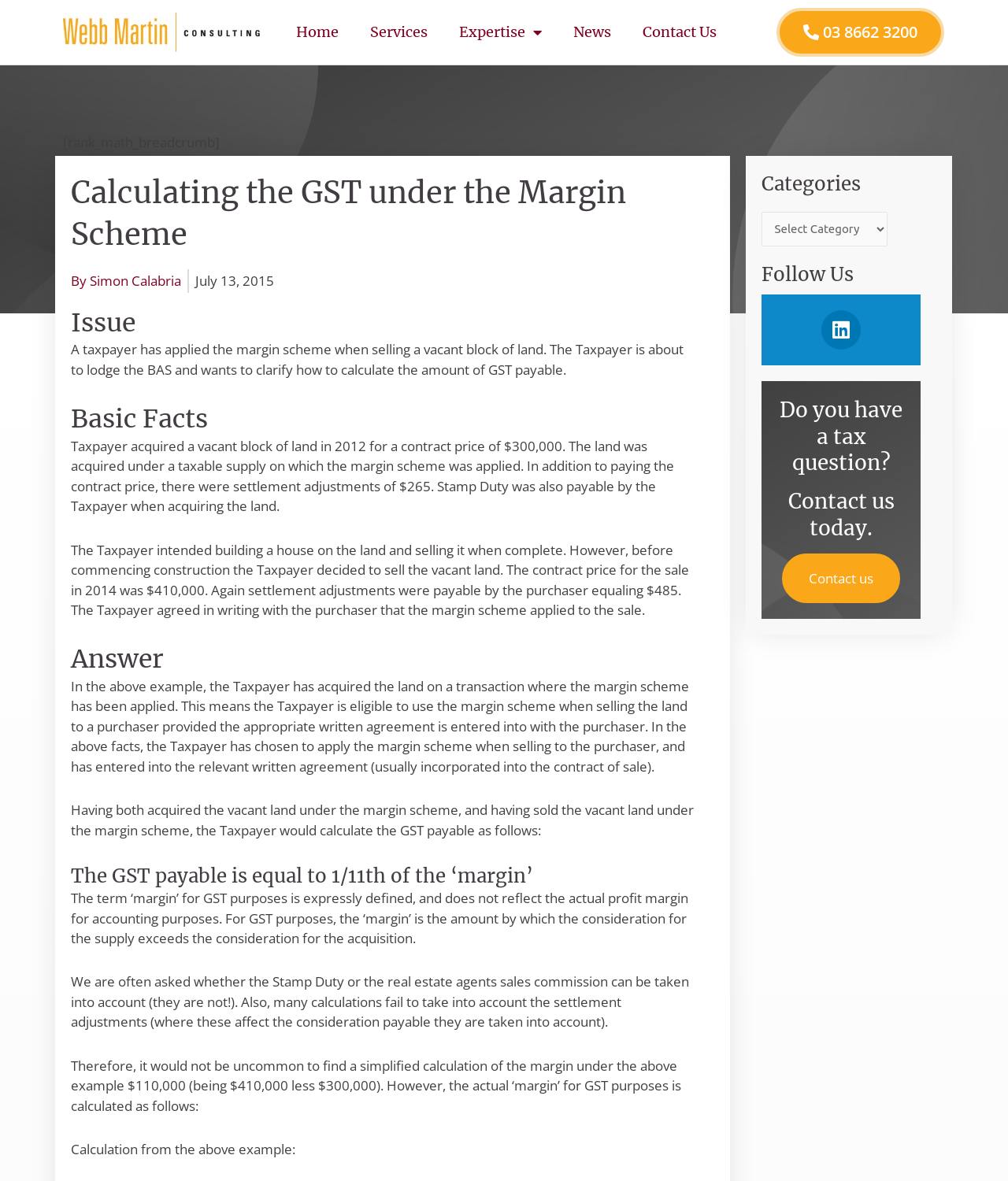Highlight the bounding box coordinates of the element you need to click to perform the following instruction: "Click the 'Do you have a tax question? Contact us today.' link."

[0.756, 0.323, 0.914, 0.524]